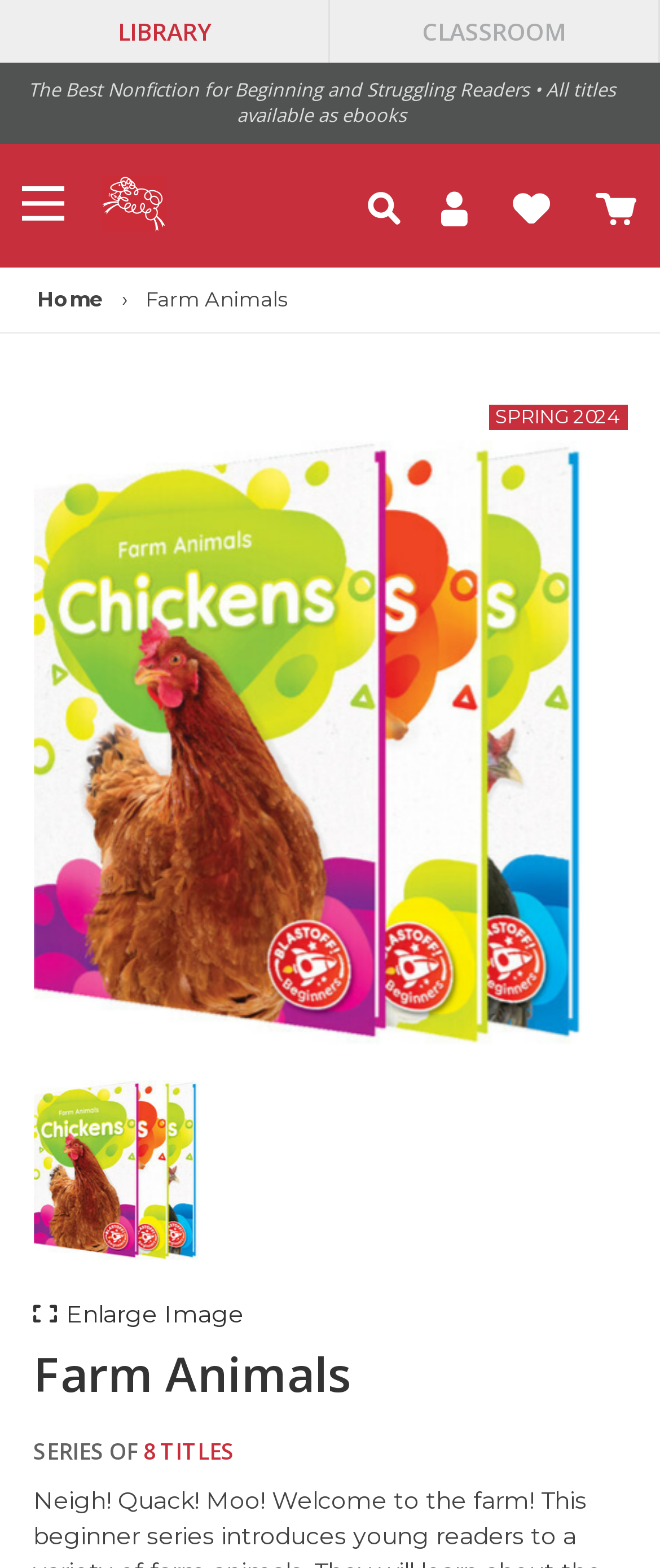Describe all the visual and textual components of the webpage comprehensively.

The webpage is about a series of children's books called "Farm Animals" published by Bellwether Media, Inc. At the top of the page, there are several navigation links, including "LIBRARY", "CLASSROOM", and "Home", which are positioned horizontally across the page. Below these links, there is a brief description of the publisher, stating that they offer the best nonfiction for beginning and struggling readers, with all titles available as ebooks.

On the top-right corner of the page, there are several icons, each with a corresponding link, including a list, cart, and three unknown icons. These icons are positioned horizontally and are relatively small in size.

The main content of the page is a large image of the book cover, which takes up most of the page's width and about half of its height. The image is positioned near the top of the page, with a link to enlarge it located below. Above the image, there is a heading that reads "Farm Animals" in large font, followed by a subheading that states "SERIES OF 8 TITLES". The subheading has a link to "8 TITLES" within it.

At the bottom of the page, there is a brief meta description that introduces the "Farm Animals" series, which is a beginner series that teaches young readers about various farm animals, their body parts, and what they eat.